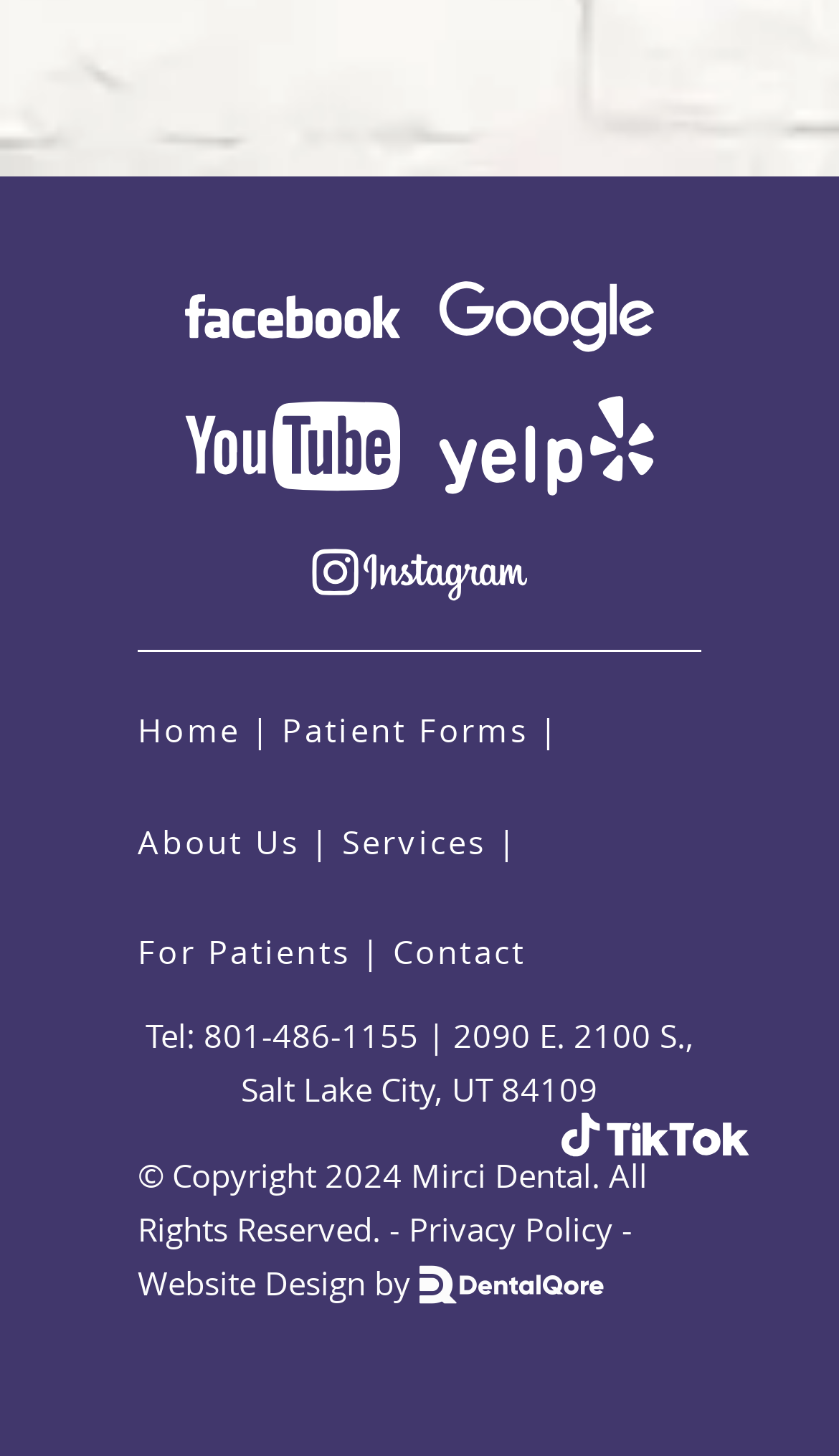How many navigation menu items are there?
Use the screenshot to answer the question with a single word or phrase.

6